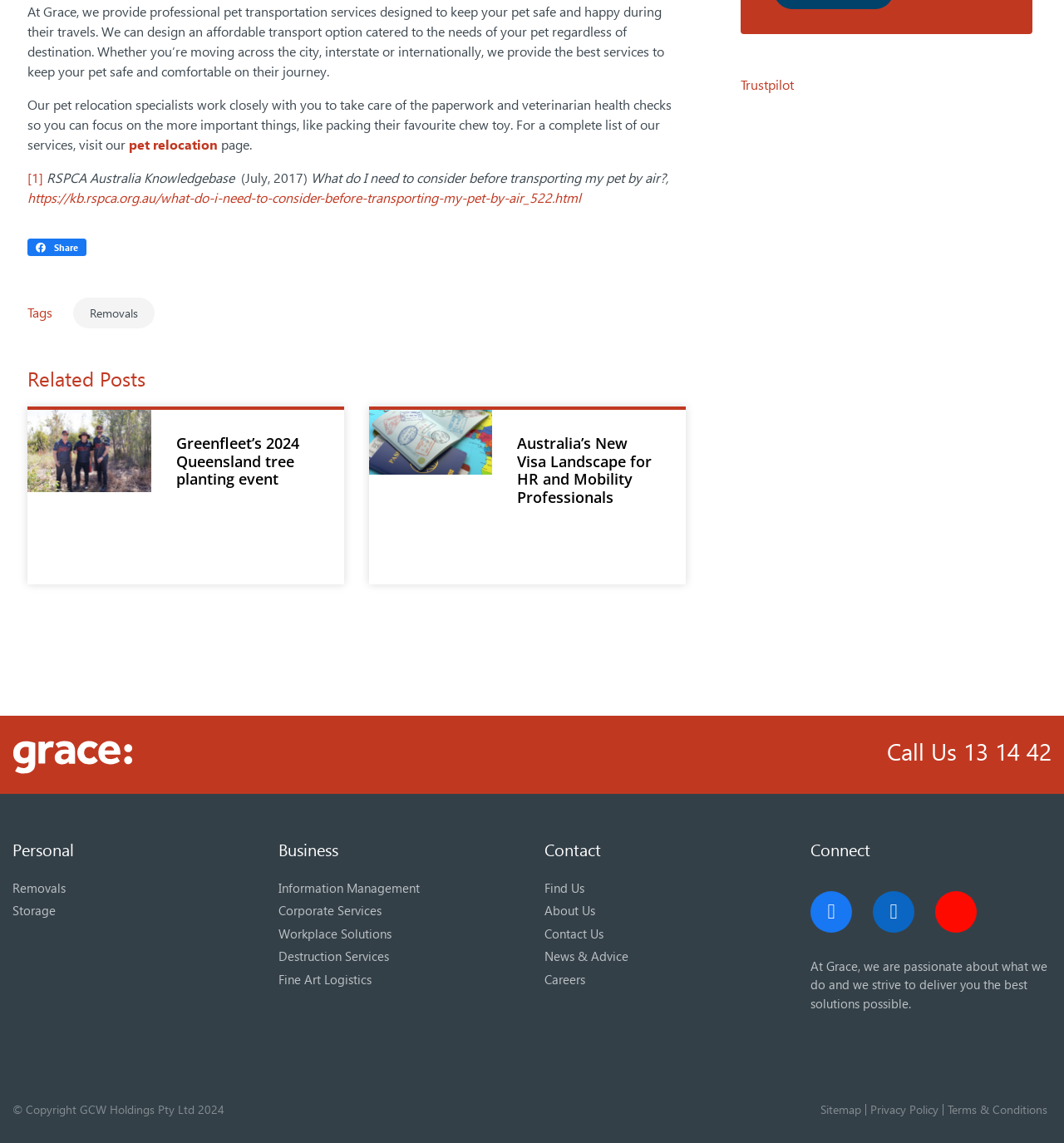Locate the bounding box coordinates of the area you need to click to fulfill this instruction: 'Click the 'Share on facebook' button'. The coordinates must be in the form of four float numbers ranging from 0 to 1: [left, top, right, bottom].

[0.026, 0.209, 0.081, 0.224]